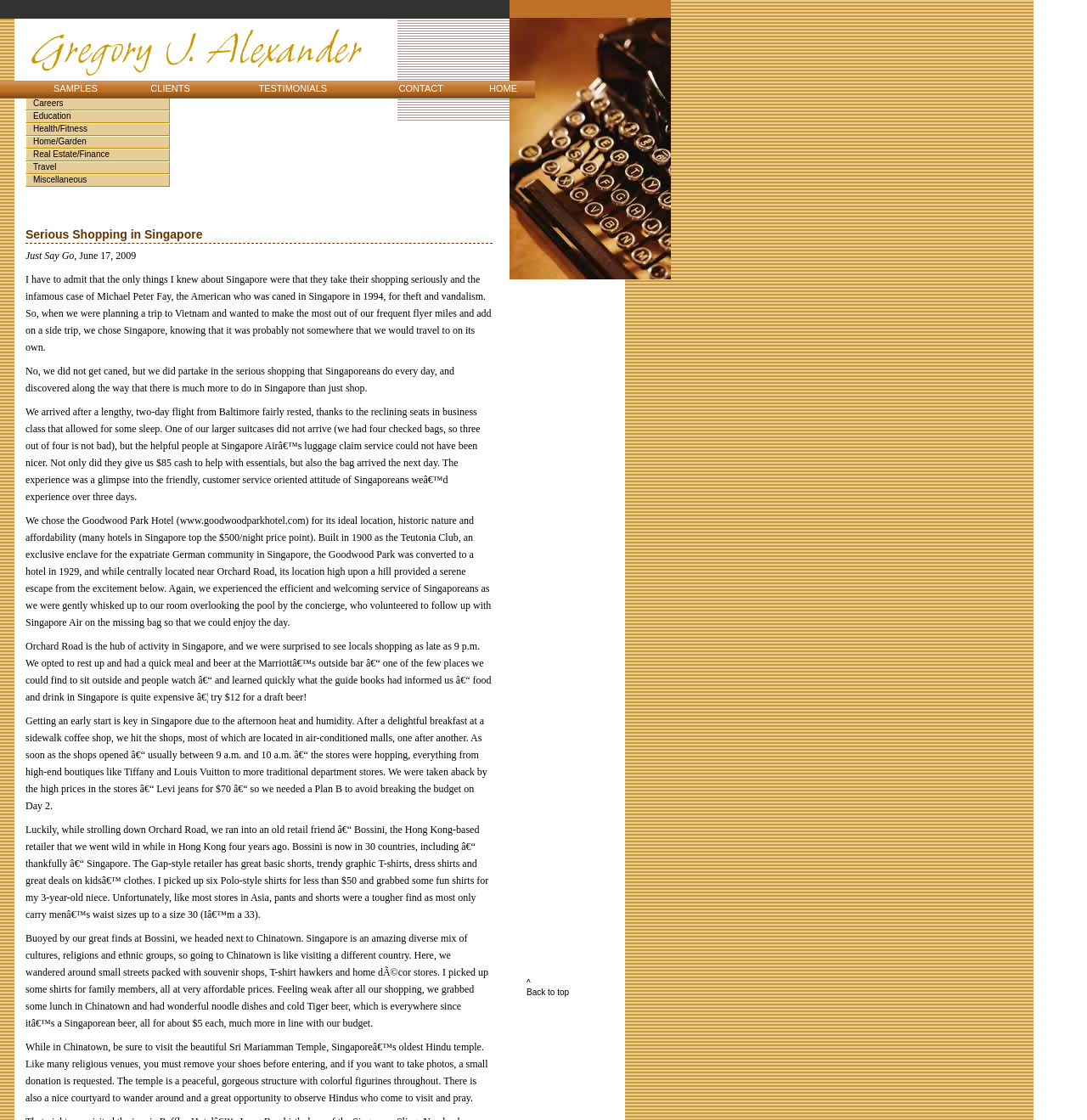What is the price of a draft beer in Singapore?
Based on the screenshot, respond with a single word or phrase.

$12